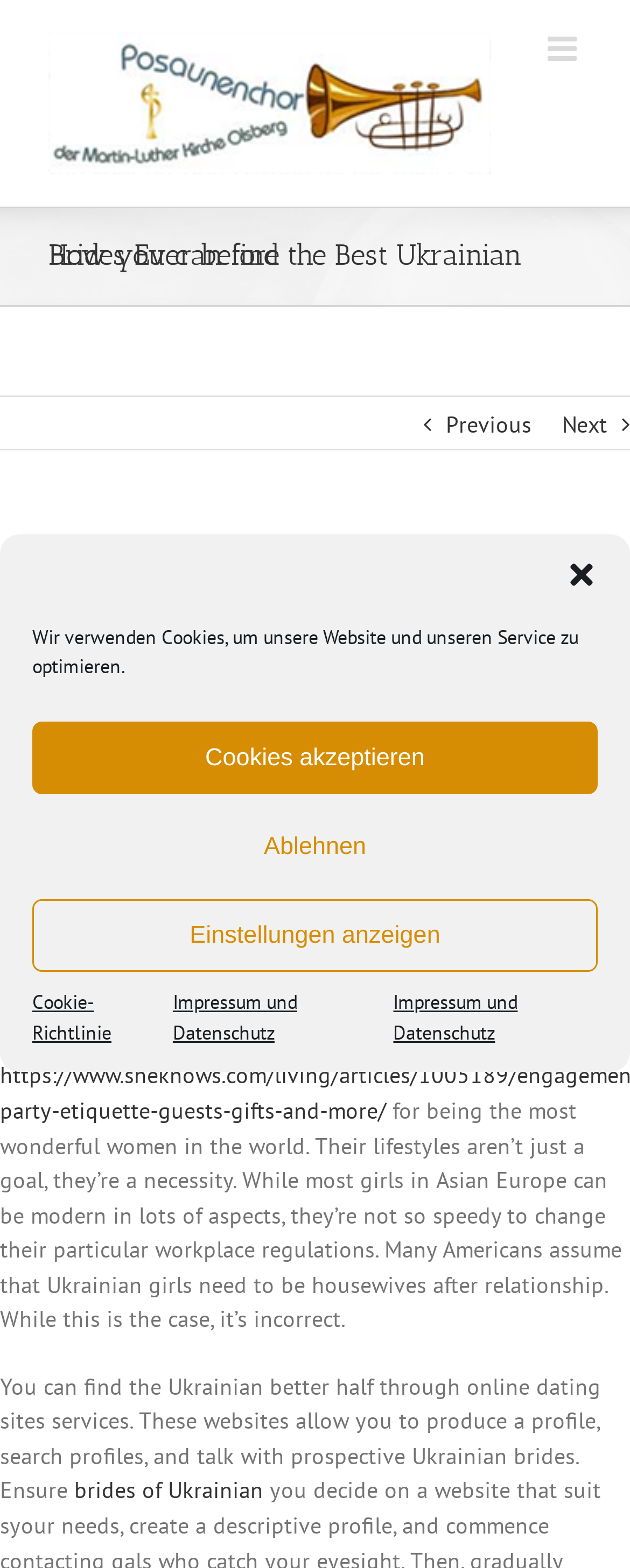Explain the features and main sections of the webpage comprehensively.

This webpage appears to be an article about finding the best Ukrainian brides. At the top, there is a logo of "Posaunenchor Olsberg" on the left side, and a toggle button for the mobile menu on the right side. Below the logo, there is a navigation menu with links to previous and next pages.

The main content of the webpage is divided into several sections. The first section has a heading that reads "How you can find the Best Ukrainian Brides Ever before". Below the heading, there is a paragraph of text that describes the similarities between Ukrainian women and their American counterparts. The text also mentions the importance of preserving the natural beauty of a Ukrainian bride.

The next section has two paragraphs of text that describe the characteristics of Ukrainian women. The text mentions that they are renowned for being beautiful and that their lifestyles are not just a goal, but a necessity. It also clarifies a common misconception that Ukrainian women need to be housewives after marriage.

The final section has a paragraph of text that suggests using online dating sites to find a Ukrainian wife. The text mentions that these websites allow users to create a profile, search profiles, and talk with prospective Ukrainian brides. There is also a link to "brides of Ukrainian" at the bottom of the page.

On the top-right corner of the page, there is a dialog box for managing cookie consent. The dialog box has several buttons, including "close-dialog", "Cookies akzeptieren", "Ablehnen", and "Einstellungen anzeigen". There are also links to the cookie policy and imprint and data protection.